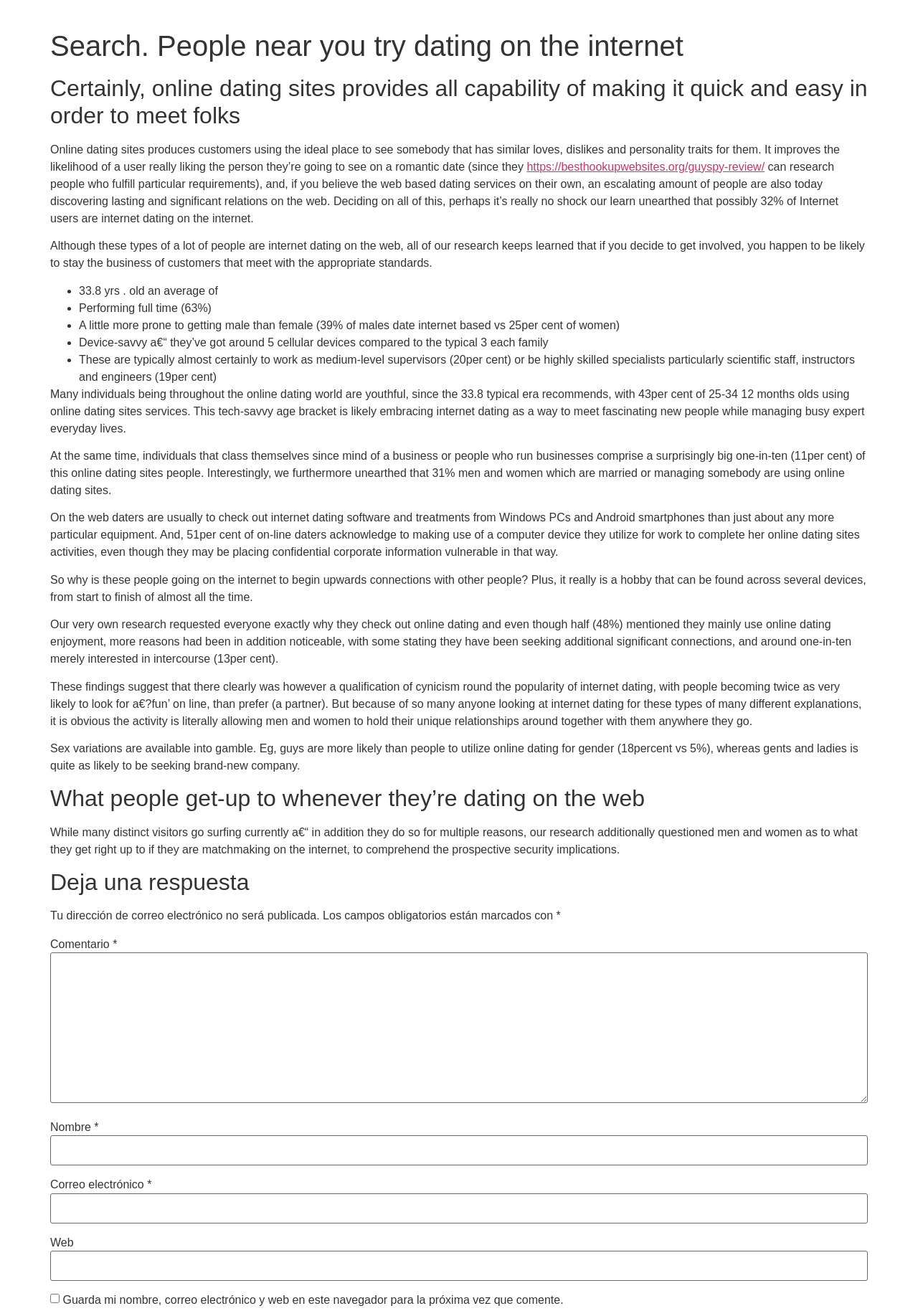What percentage of online daters use online dating for sex?
Answer the question with a detailed explanation, including all necessary information.

The answer can be found in the text 'around one-in-ten merely interested in sex (13%)' which describes the reasons why people use online dating.